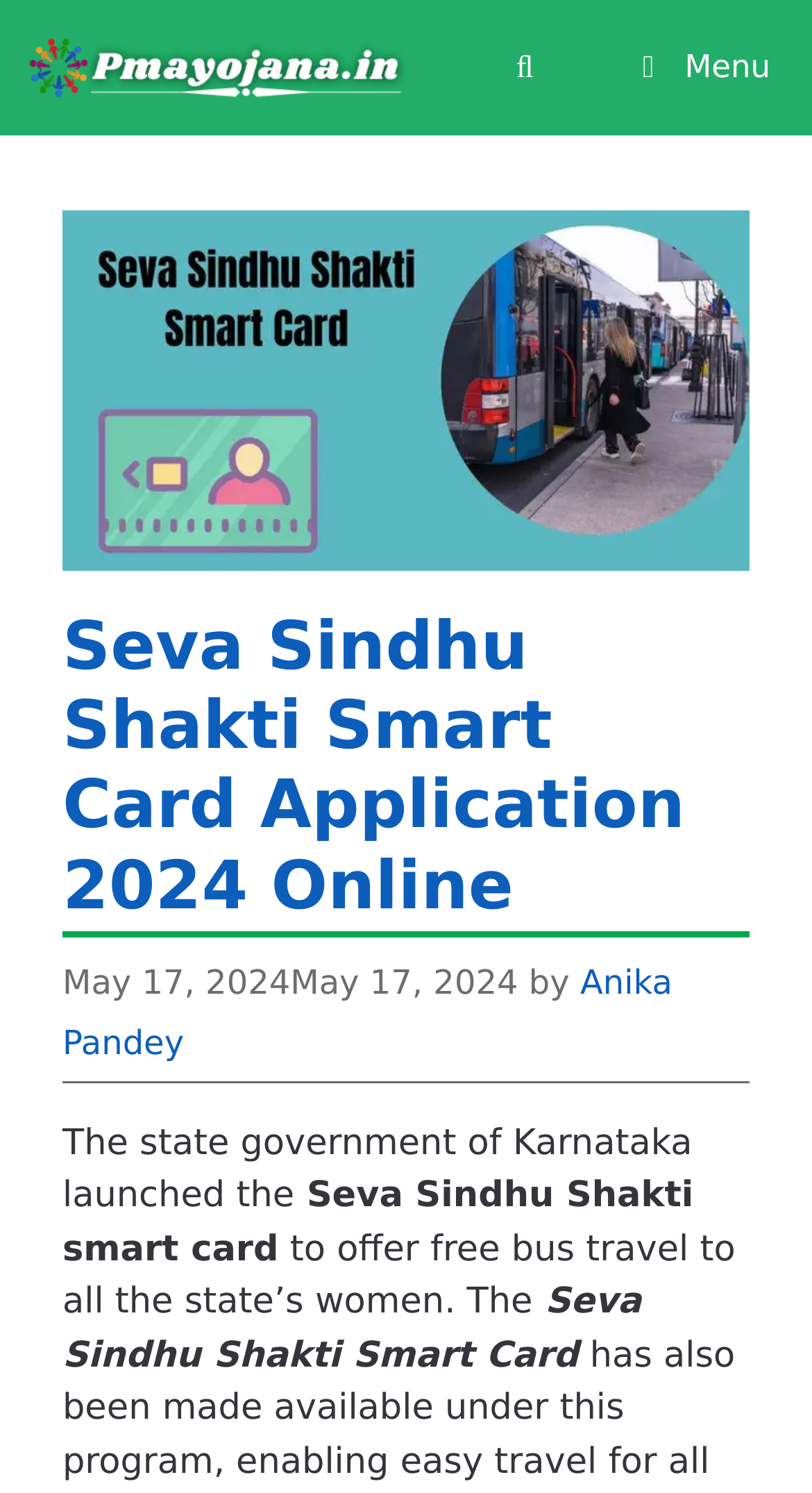What is the name of the smart card?
Please look at the screenshot and answer in one word or a short phrase.

Seva Sindhu Shakti Smart Card